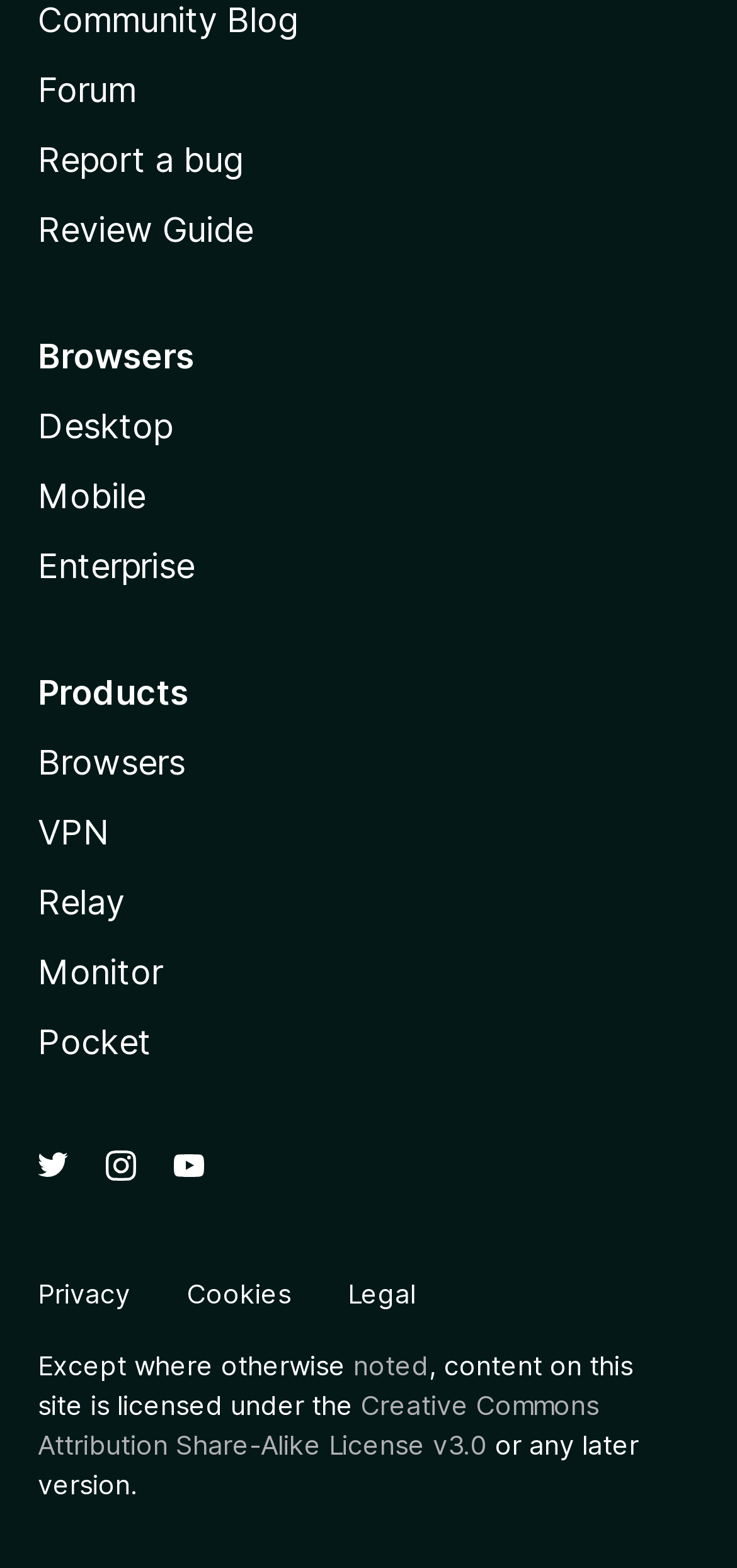What is the first link in the top navigation menu?
Please use the visual content to give a single word or phrase answer.

Forum